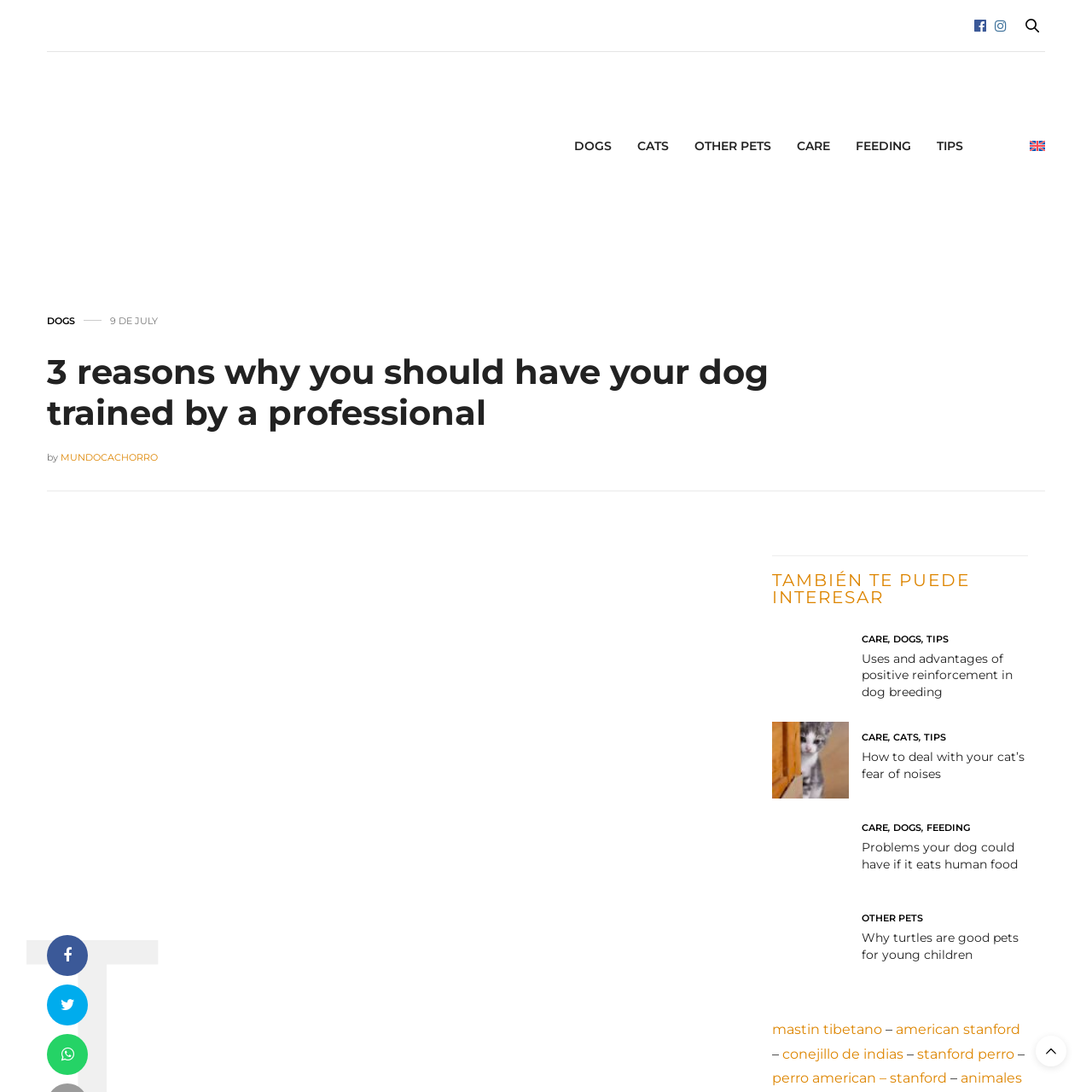Consider the image and give a detailed and elaborate answer to the question: 
What is the topic of the 'Uses and advantages of positive reinforcement in dog breeding' article?

The article's title suggests that it discusses the uses and advantages of positive reinforcement in the context of dog breeding, likely providing information on how this technique can be applied in breeding dogs.